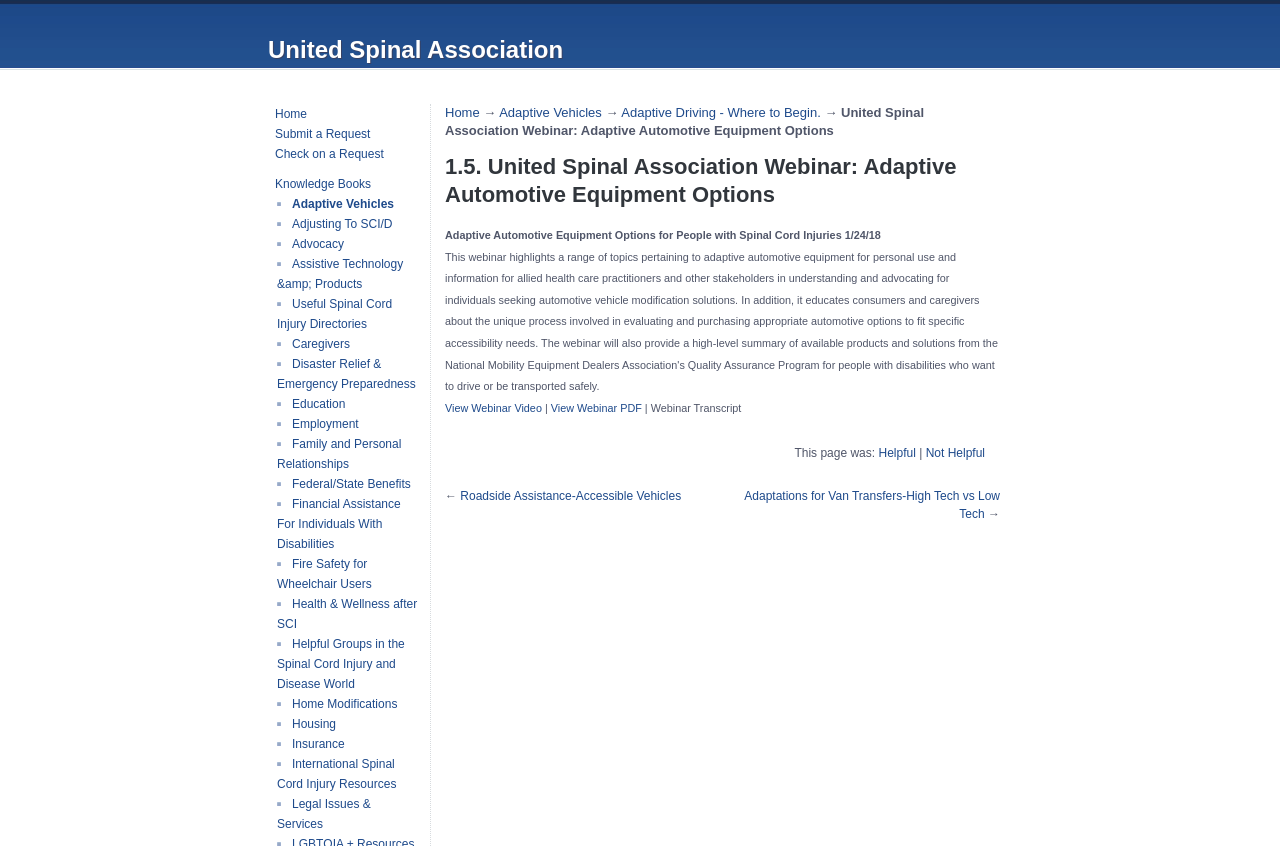Please determine the bounding box coordinates for the element that should be clicked to follow these instructions: "Click on 'Submit a Request'".

[0.207, 0.15, 0.289, 0.174]